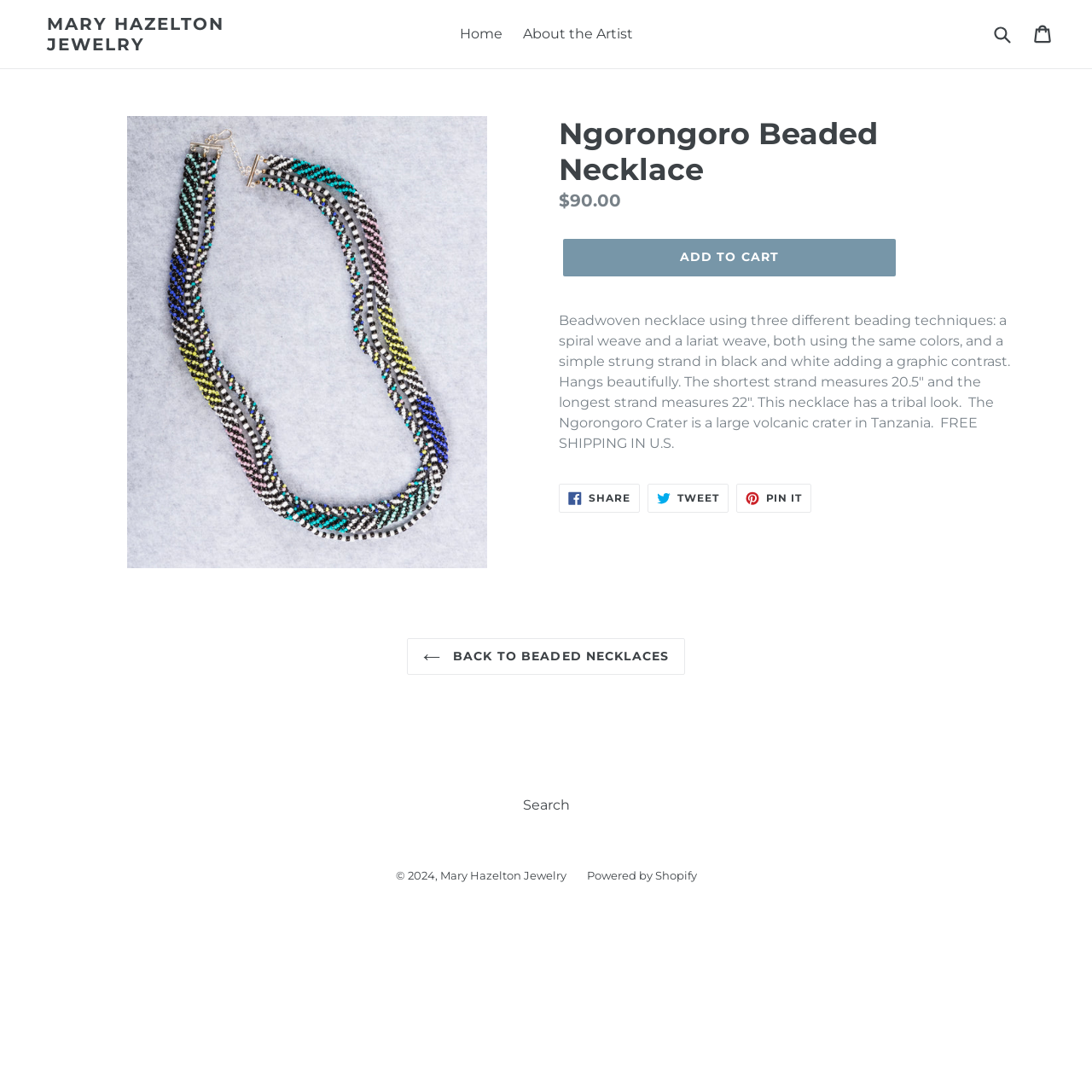Give a short answer using one word or phrase for the question:
How much does the necklace cost?

$90.00